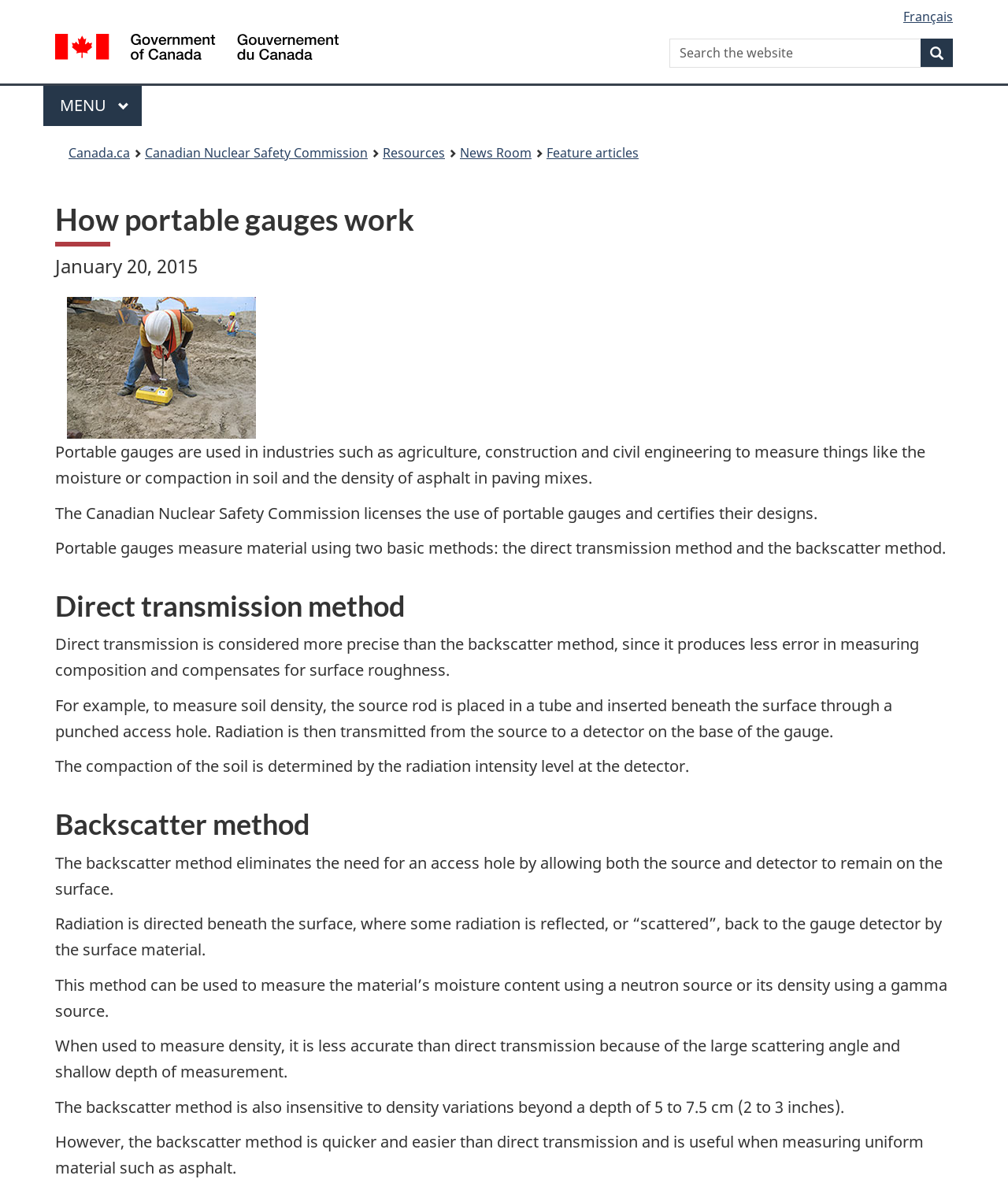Please answer the following question using a single word or phrase: 
How many methods do portable gauges use to measure material?

Two